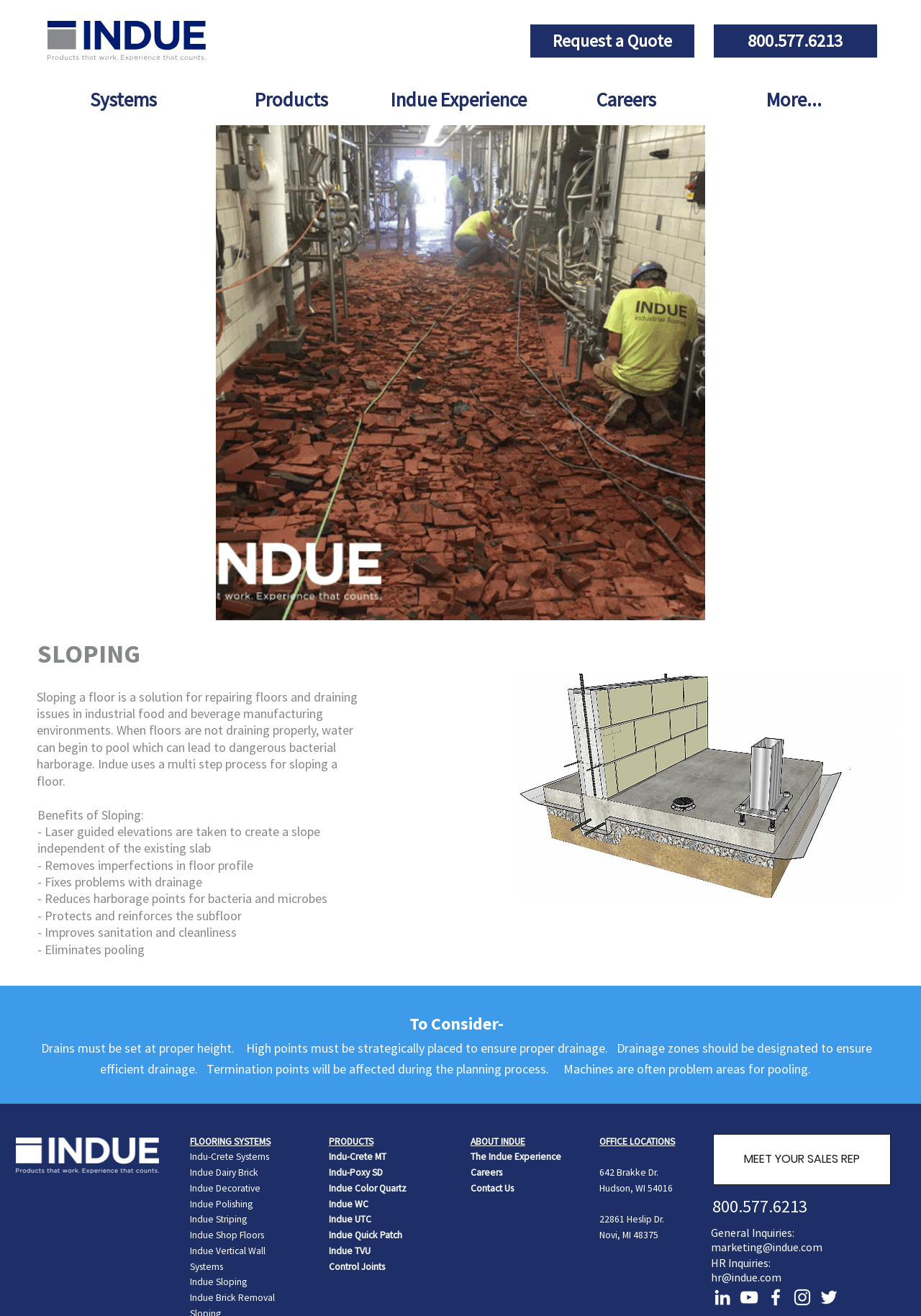Provide a short, one-word or phrase answer to the question below:
How can I contact Indue for general inquiries?

marketing@indue.com